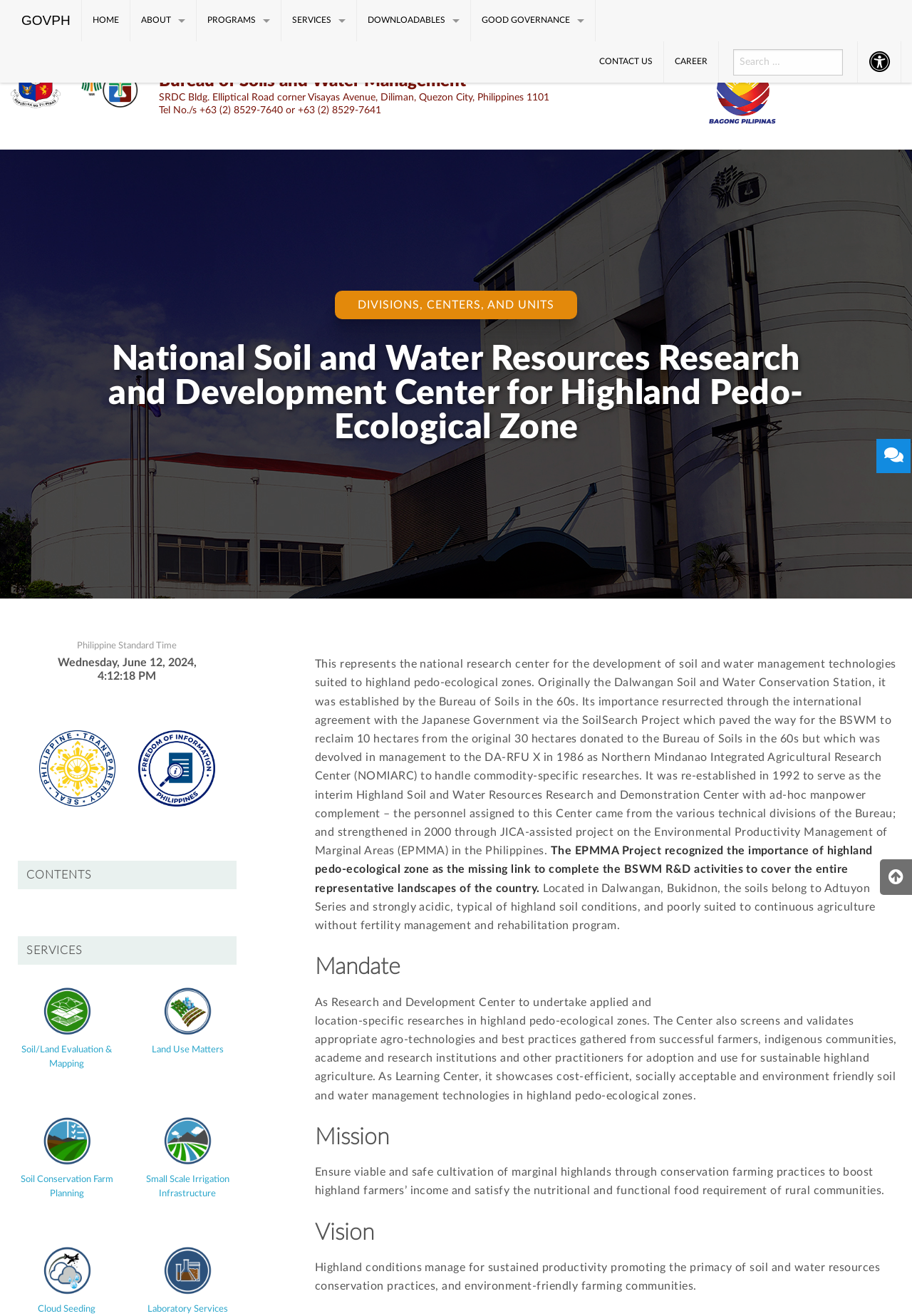Respond to the question with just a single word or phrase: 
What is the purpose of the Soil Conservation Farm Planning service?

To plan farms for soil conservation